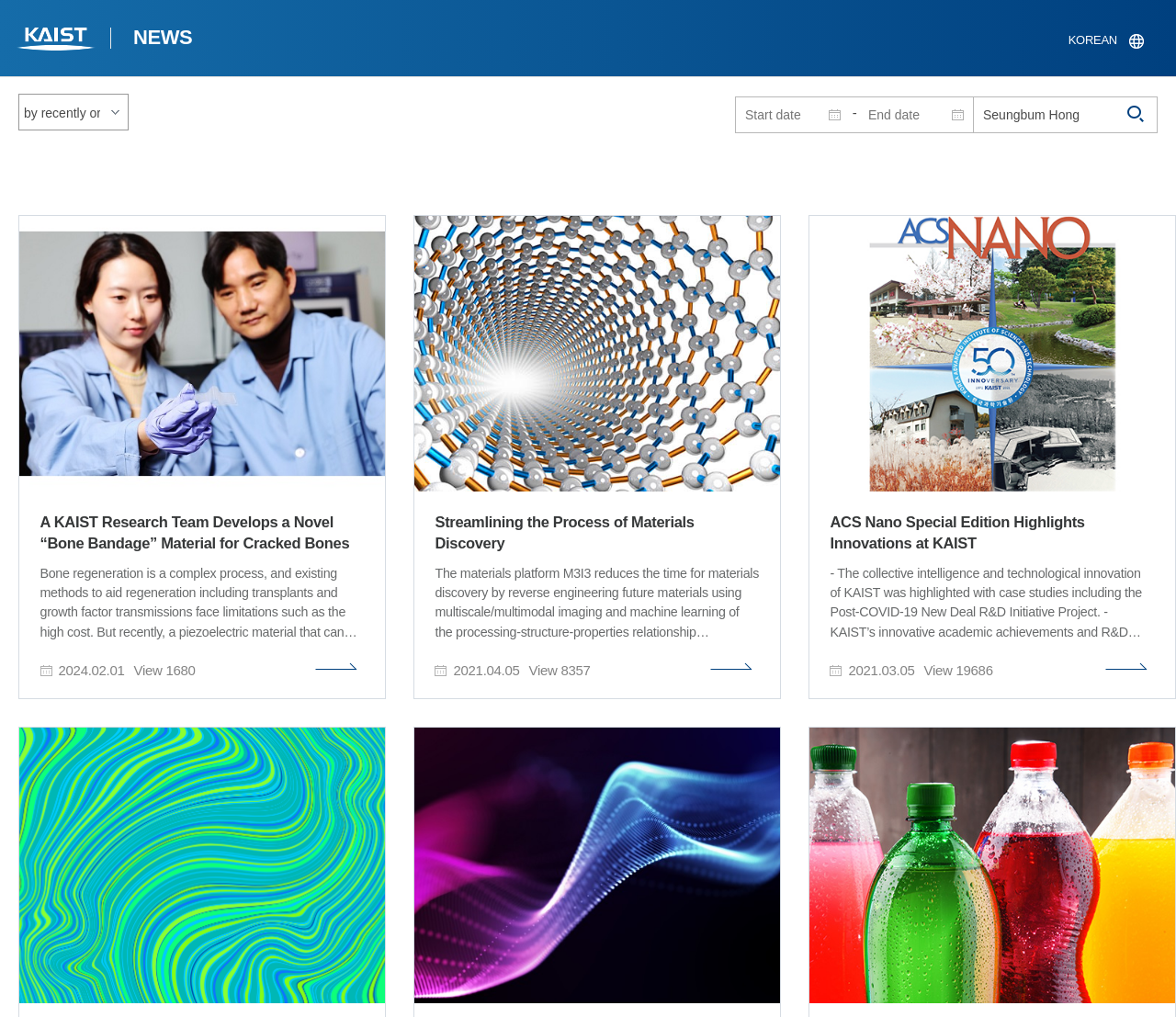Indicate the bounding box coordinates of the element that needs to be clicked to satisfy the following instruction: "Click on the link to ACS Nano Special Edition". The coordinates should be four float numbers between 0 and 1, i.e., [left, top, right, bottom].

[0.687, 0.211, 1.0, 0.687]